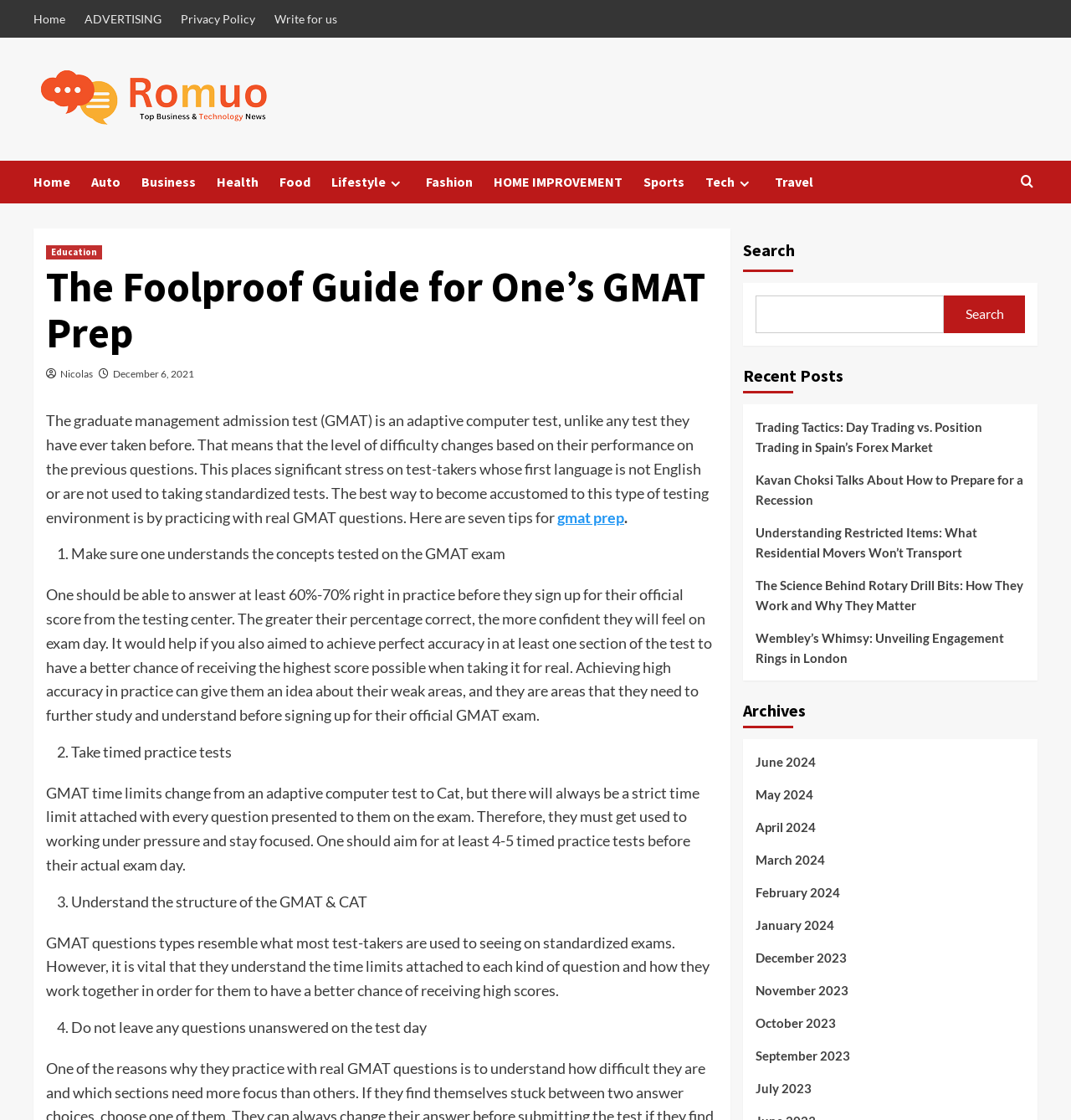What is the purpose of taking timed practice tests?
Please provide a comprehensive answer based on the visual information in the image.

According to the webpage, taking timed practice tests helps individuals get used to working under pressure and stay focused, which is essential for performing well on the actual GMAT exam.